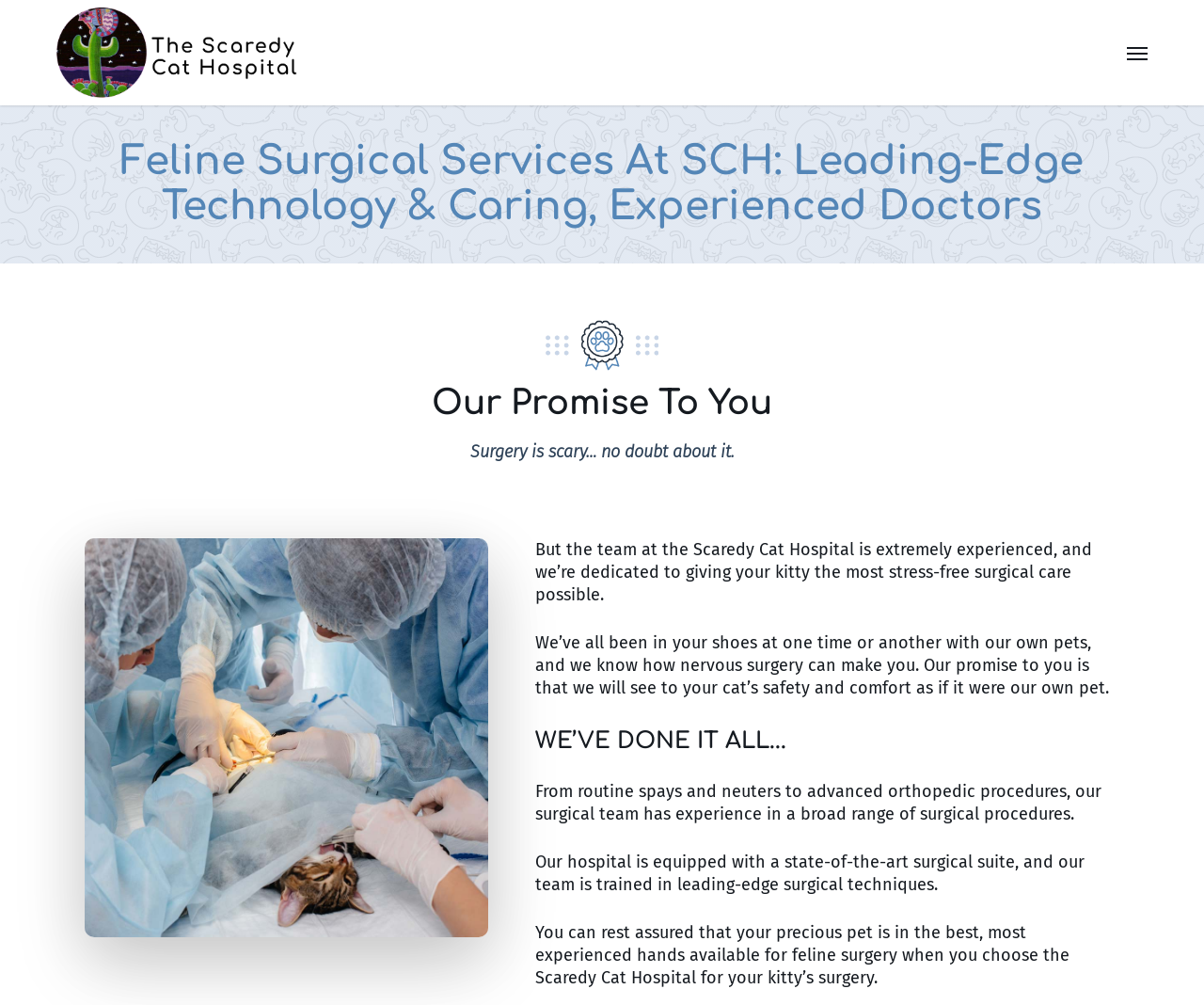What is the name of the hospital?
Answer briefly with a single word or phrase based on the image.

The Scaredy Cat Hospital